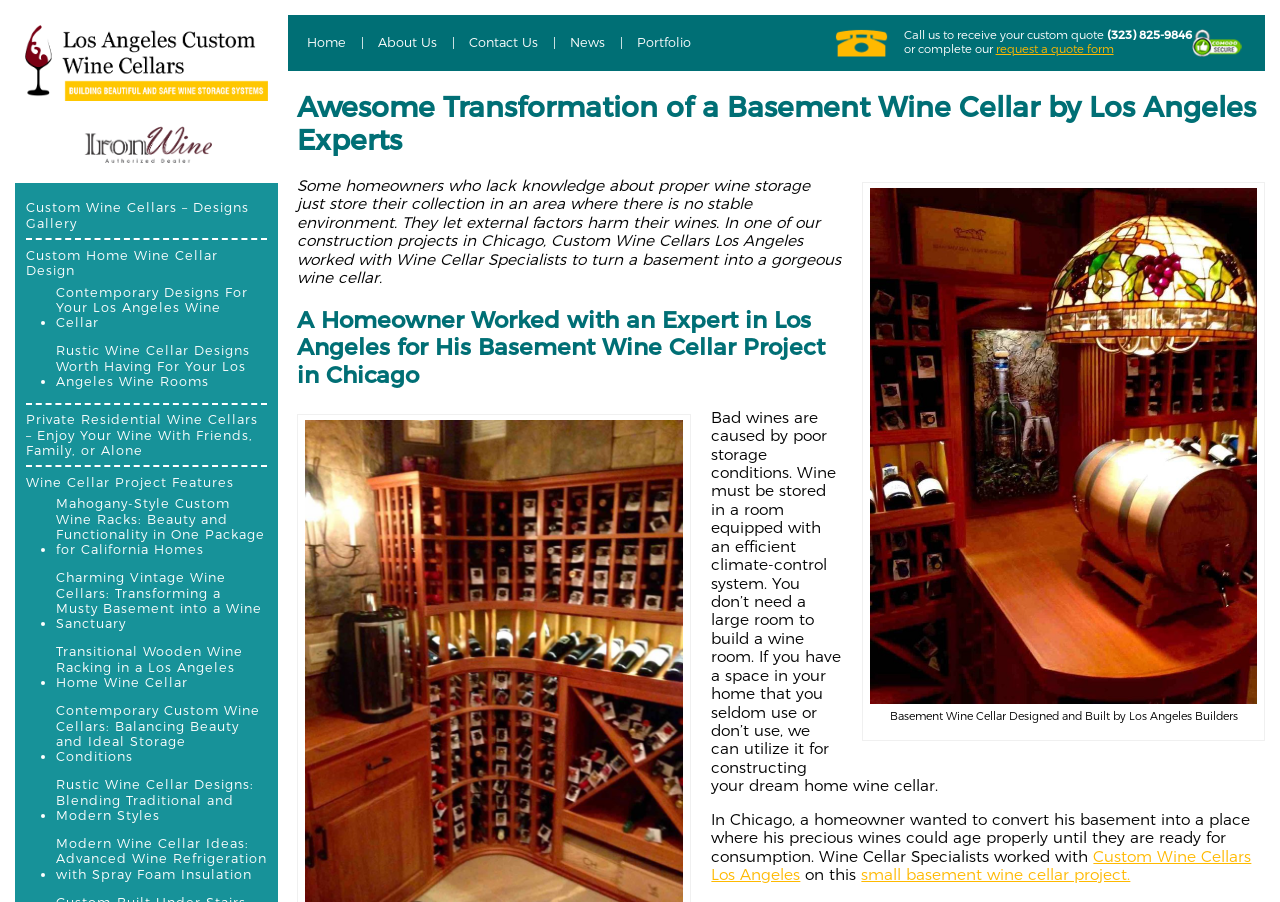Please identify the bounding box coordinates of the element's region that should be clicked to execute the following instruction: "Click the 'request a quote form' link". The bounding box coordinates must be four float numbers between 0 and 1, i.e., [left, top, right, bottom].

[0.778, 0.046, 0.87, 0.062]